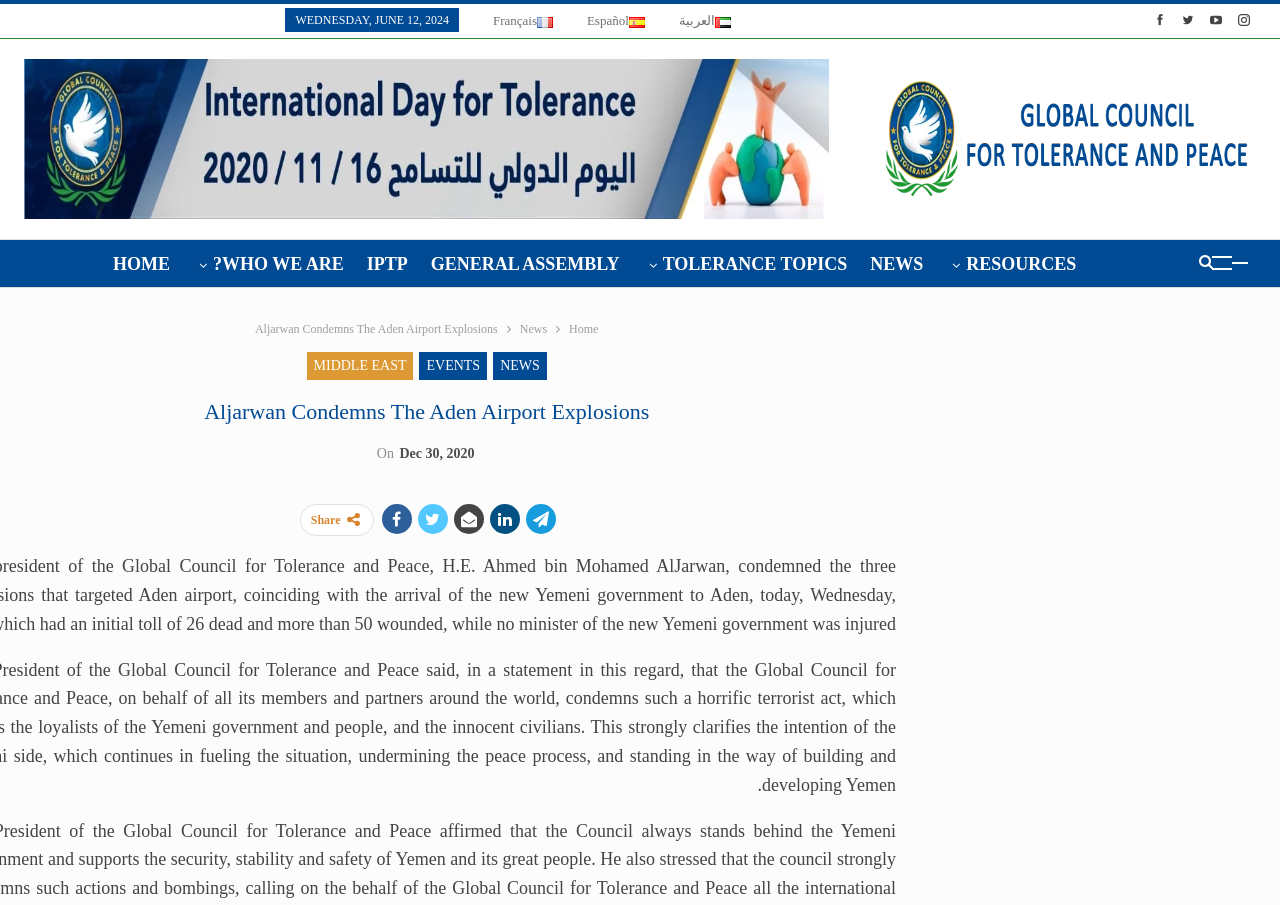Answer the following query with a single word or phrase:
How many language options are available on the webpage?

3